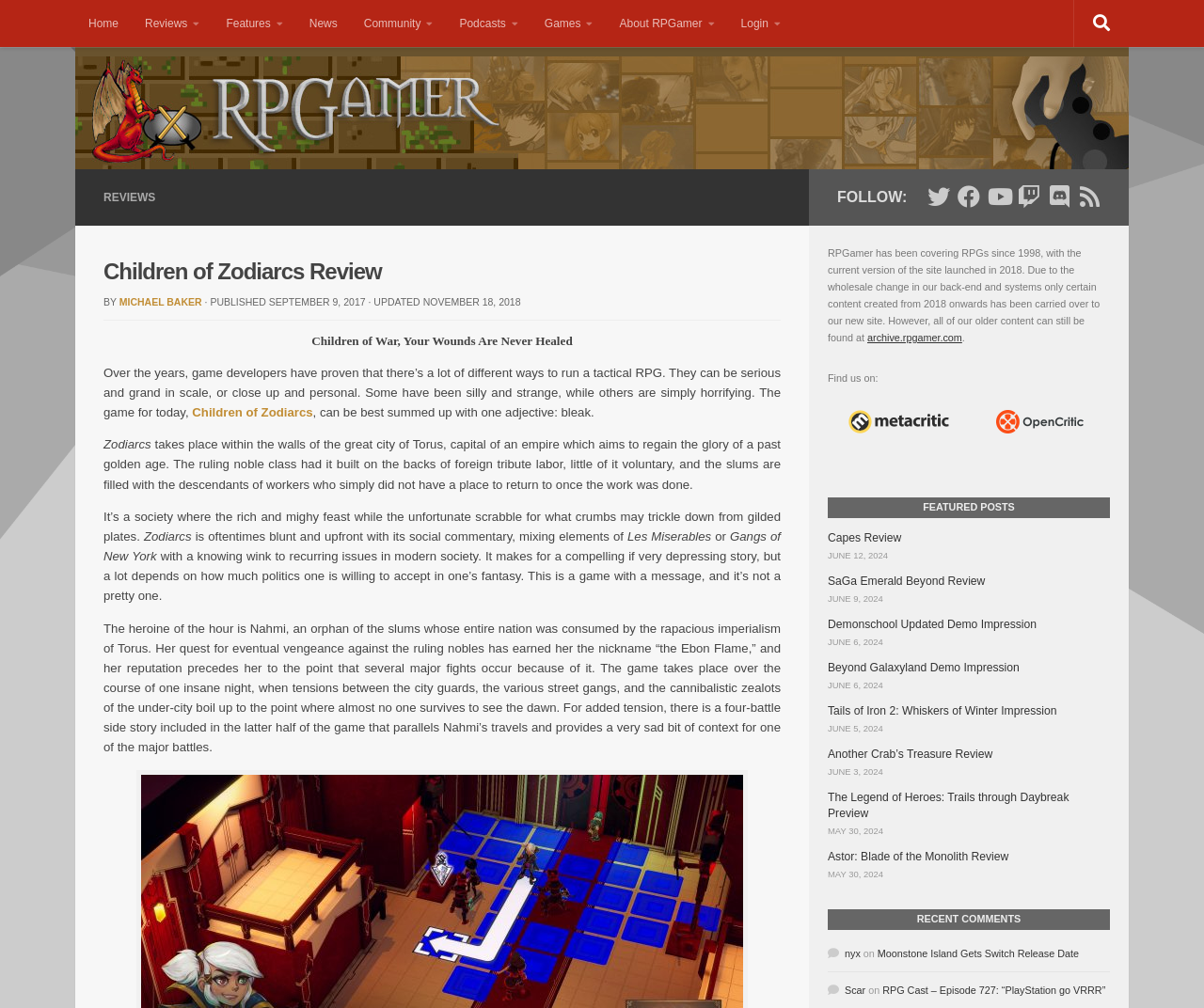Show the bounding box coordinates for the element that needs to be clicked to execute the following instruction: "Follow RPGamer on Twitter". Provide the coordinates in the form of four float numbers between 0 and 1, i.e., [left, top, right, bottom].

[0.77, 0.184, 0.789, 0.206]